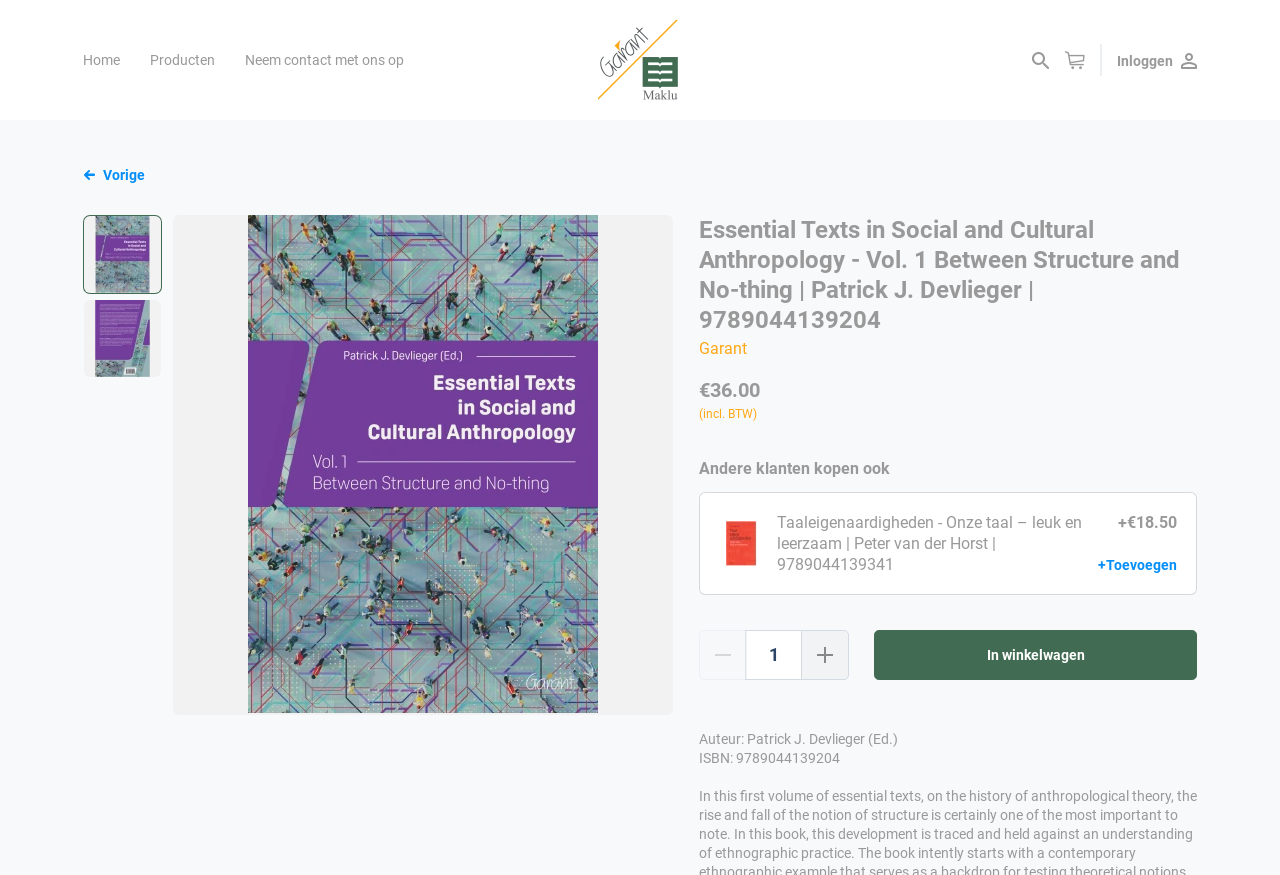What is the author of the book?
Examine the image and provide an in-depth answer to the question.

I found the author of the book by looking at the heading element that says 'Essential Texts in Social and Cultural Anthropology - Vol. 1 Between Structure and No-thing | Patrick J. Devlieger | 9789044139204' which is located above the book image.